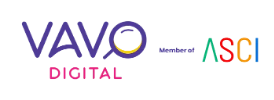What does 'ASCI' stand for?
Using the image as a reference, give an elaborate response to the question.

The text 'Member of ASCI' adjacent to the main logo signifies Vavo Digital's affiliation with the Advertising Standards Council of India, which emphasizes its commitment to ethical advertising practices.